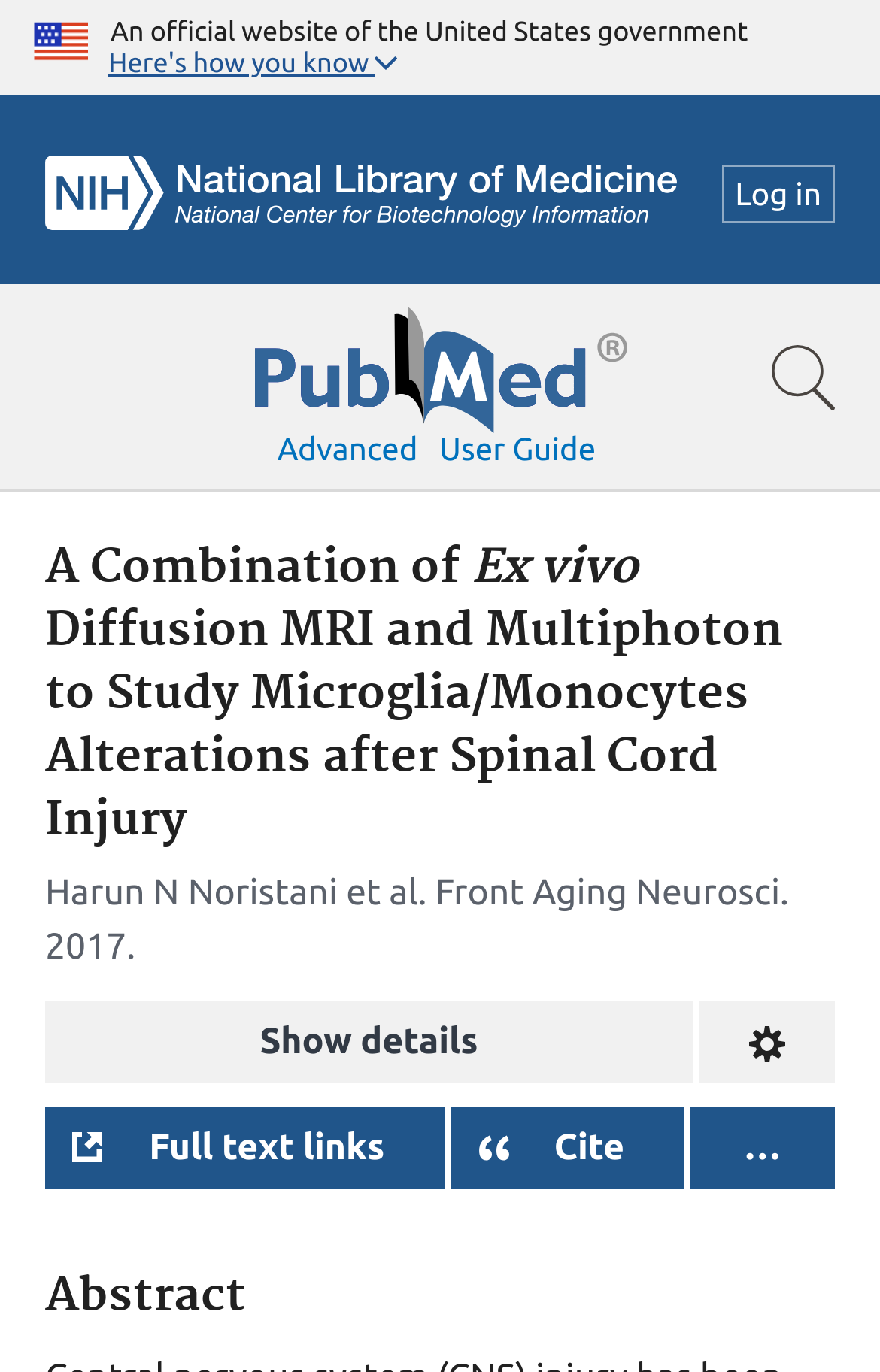What is the logo on the top left corner?
Please answer the question with a single word or phrase, referencing the image.

U.S. flag